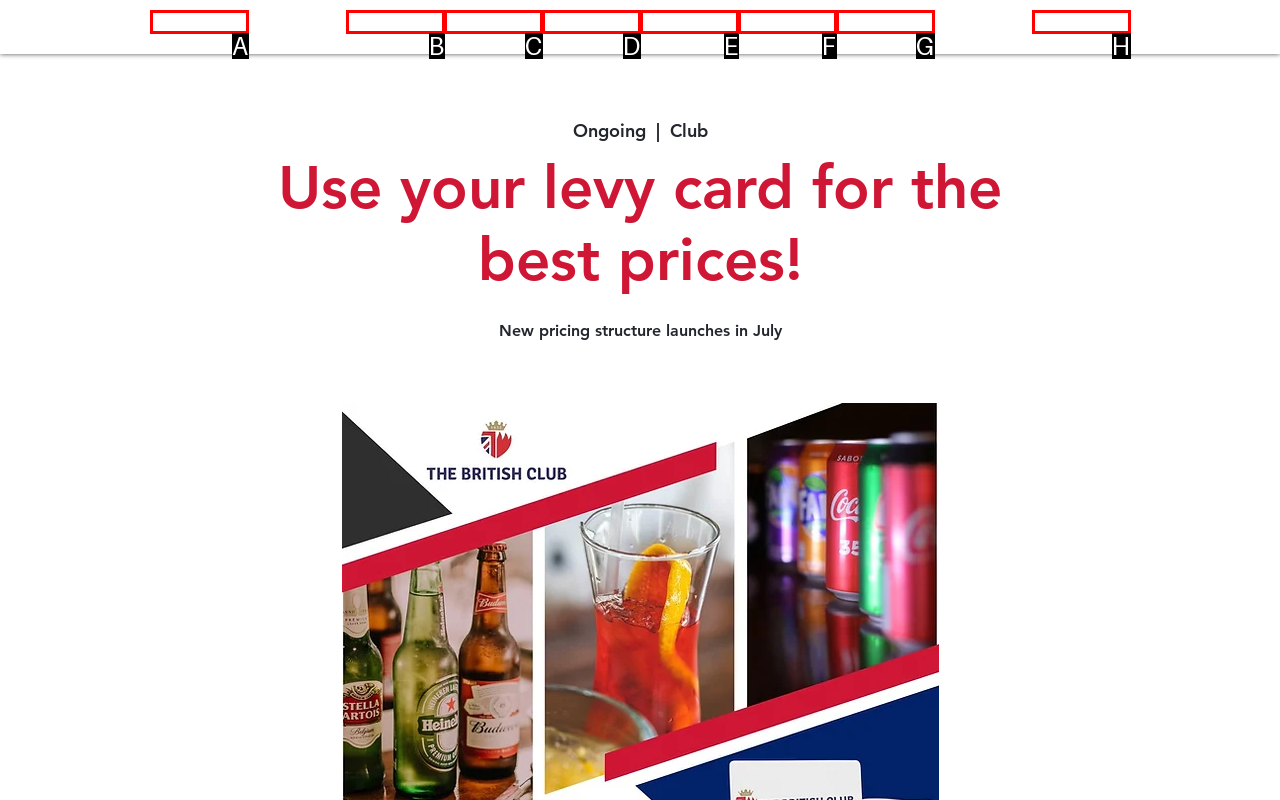Identify the letter of the option that best matches the following description: Events. Respond with the letter directly.

D